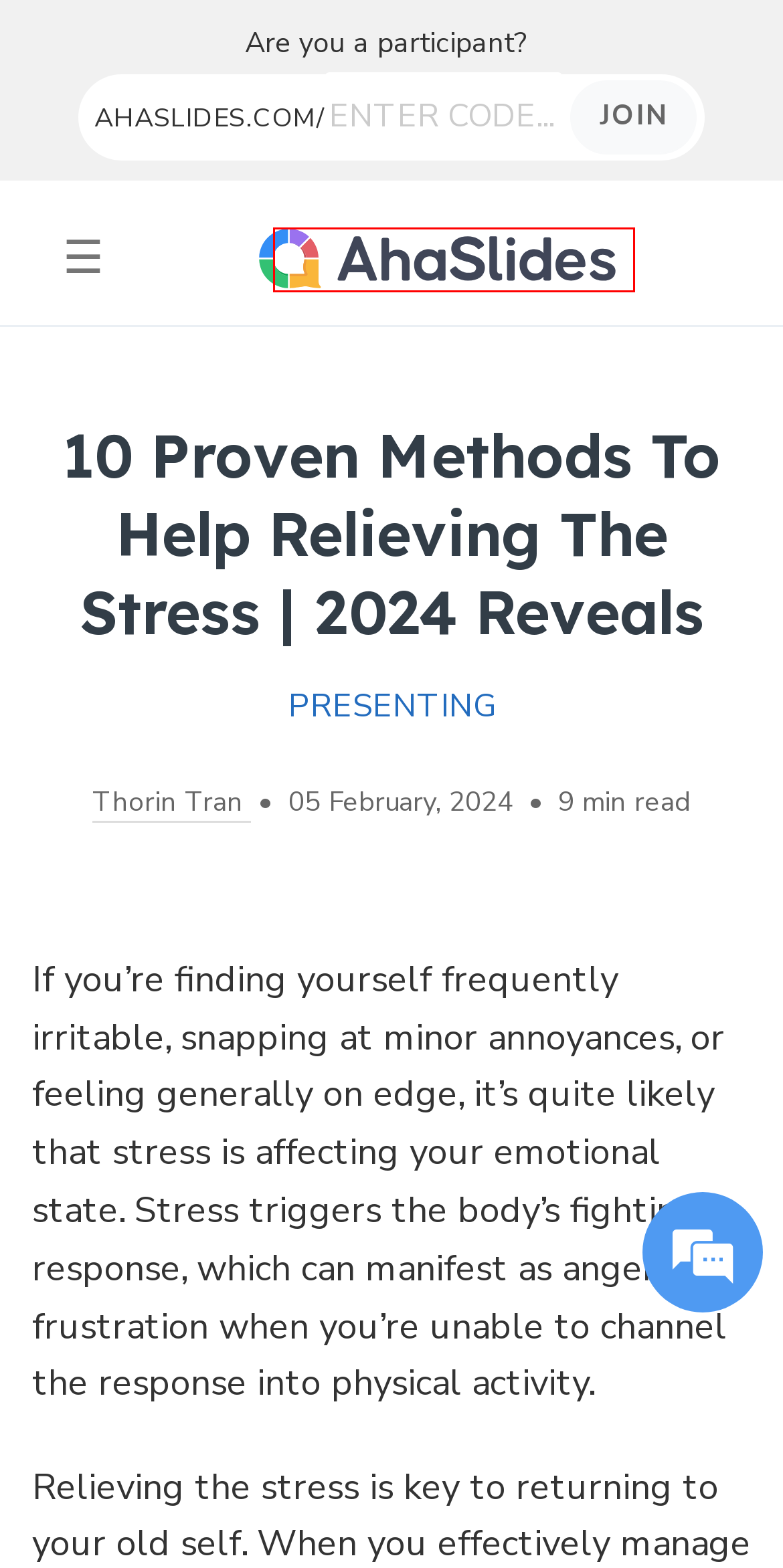Analyze the screenshot of a webpage with a red bounding box and select the webpage description that most accurately describes the new page resulting from clicking the element inside the red box. Here are the candidates:
A. AhaSlides - The Joy of Engagement
B. Free Presentation Templates
C. About Us - AhaSlides
D. AhaSlides System Status
E. Presenting - AhaSlides Blog
F. Random Team Generator | 2024 Random Group Maker Reveals - AhaSlides
G. Thorin Tran, Author at AhaSlides
H. Popular Examples of Diversity | New Business Model for Success | 2024 Reveals

A